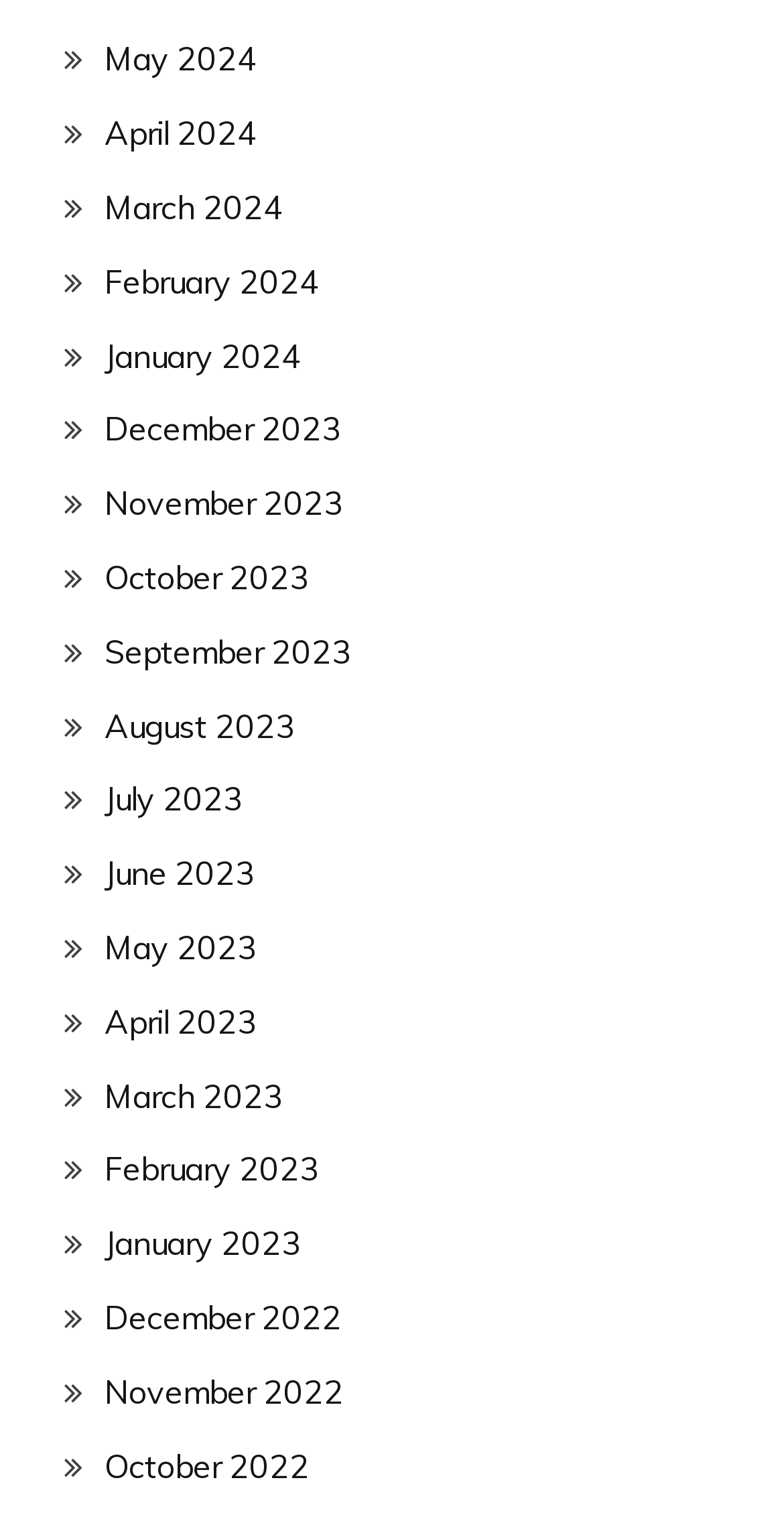Please indicate the bounding box coordinates of the element's region to be clicked to achieve the instruction: "access January 2024". Provide the coordinates as four float numbers between 0 and 1, i.e., [left, top, right, bottom].

[0.133, 0.221, 0.385, 0.247]